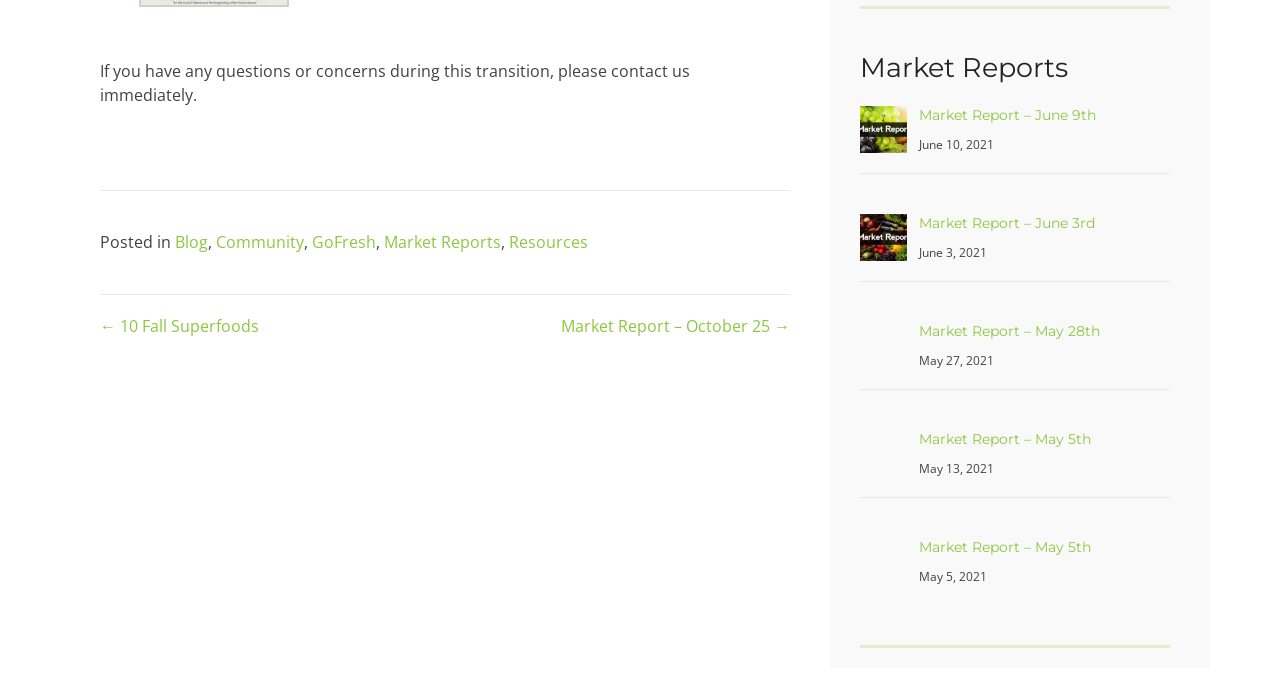Provide a brief response in the form of a single word or phrase:
What is the category of the post '10 Fall Superfoods'?

Blog